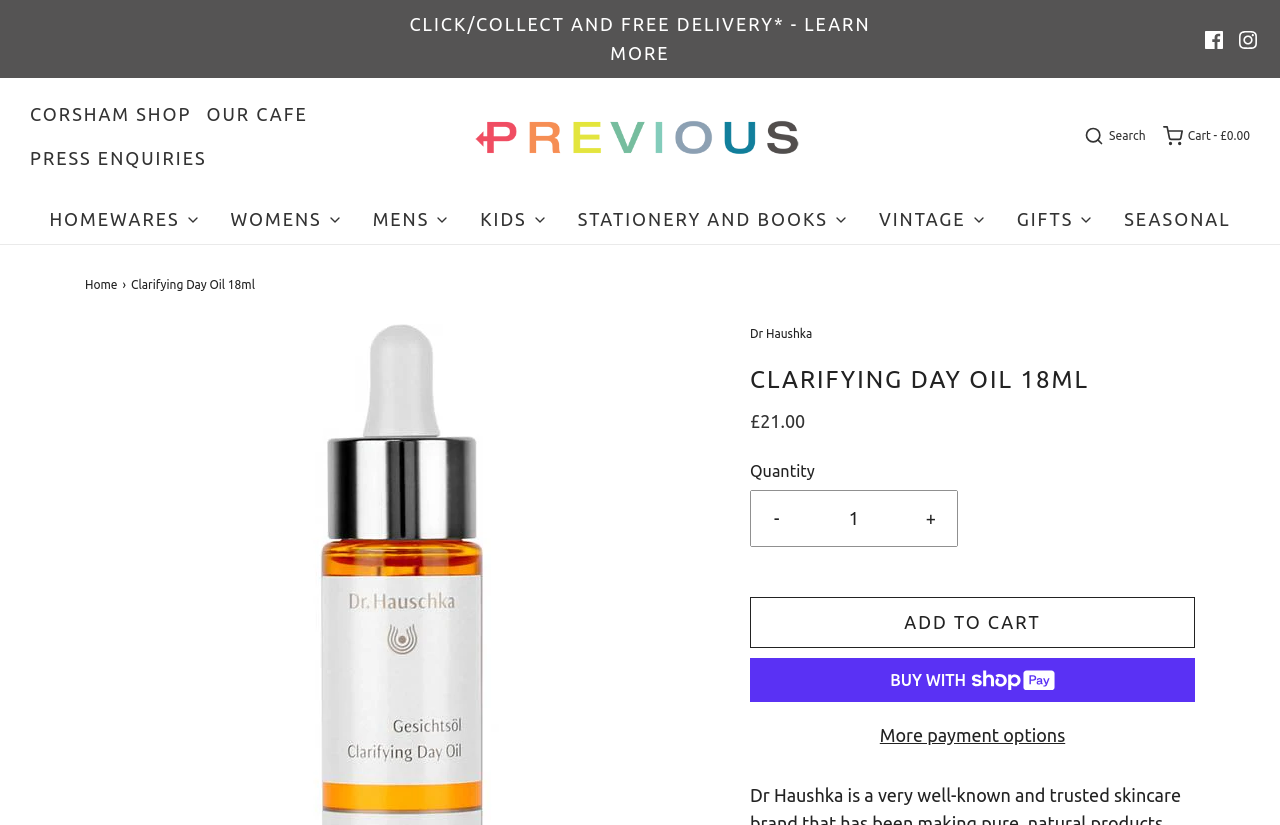Could you indicate the bounding box coordinates of the region to click in order to complete this instruction: "Increase quantity".

[0.707, 0.595, 0.747, 0.662]